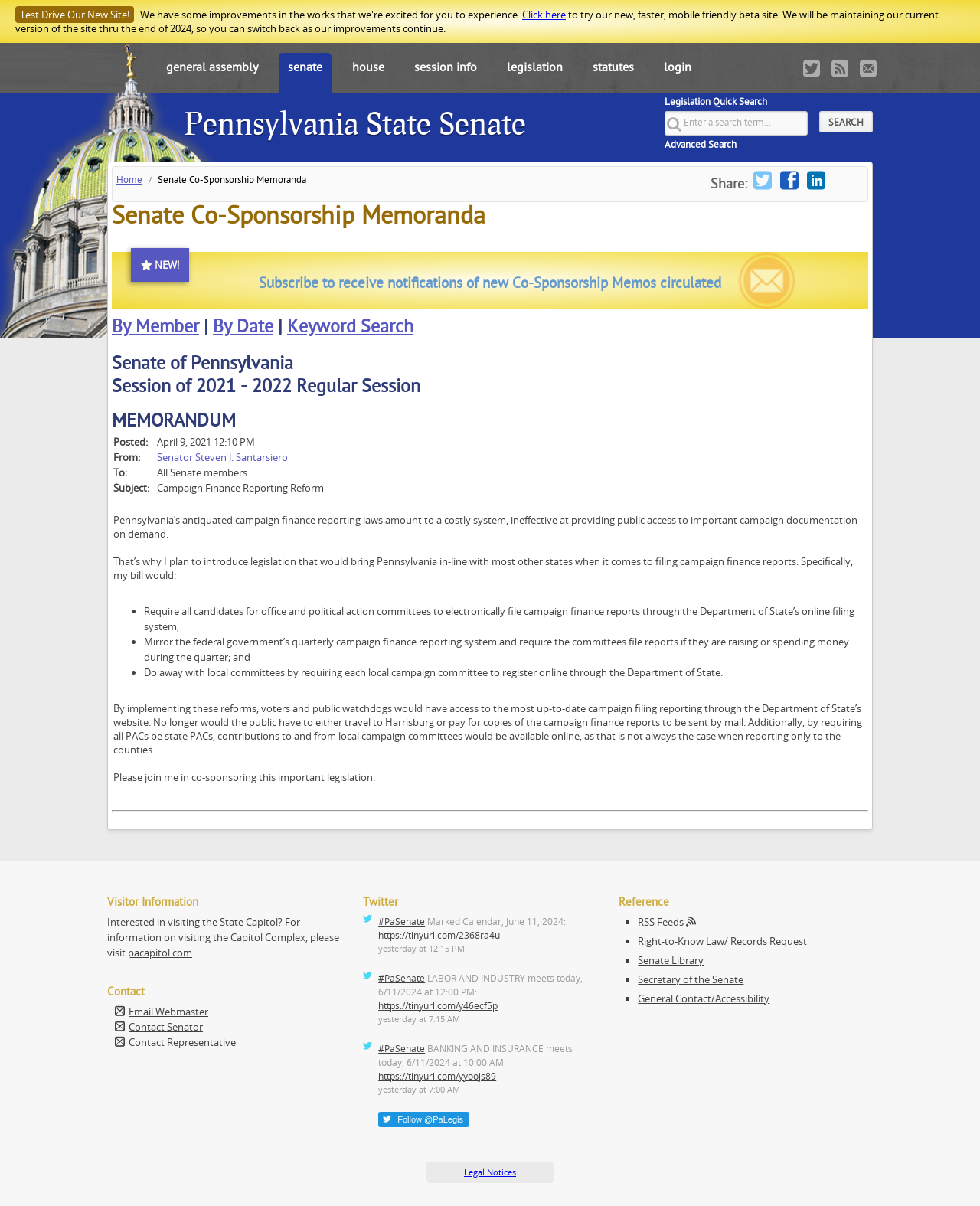Could you specify the bounding box coordinates for the clickable section to complete the following instruction: "View Senate Co-Sponsorship Memoranda"?

[0.161, 0.145, 0.312, 0.155]